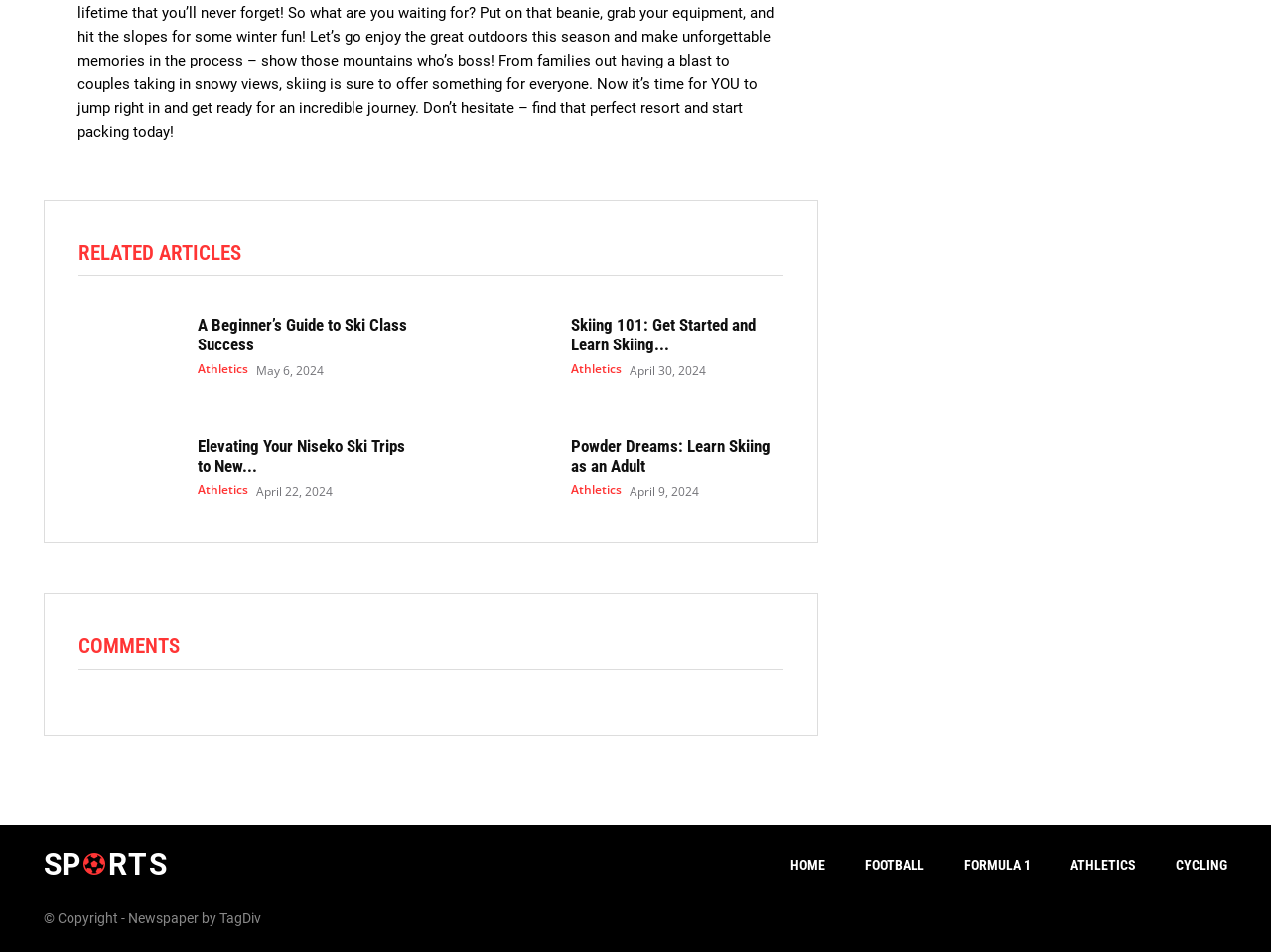Locate the bounding box coordinates of the area that needs to be clicked to fulfill the following instruction: "Read article about Niseko Ski Trips". The coordinates should be in the format of four float numbers between 0 and 1, namely [left, top, right, bottom].

[0.062, 0.449, 0.14, 0.533]